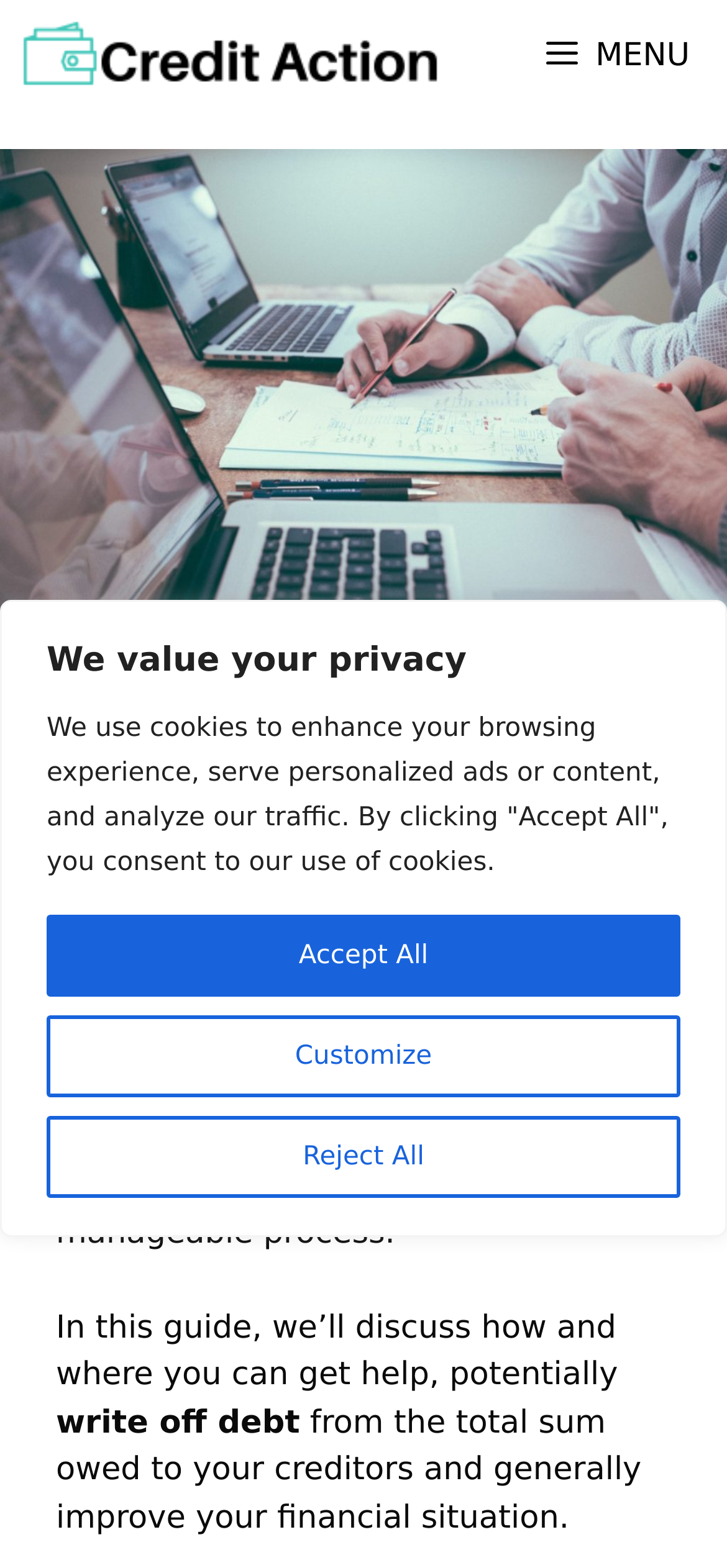Create an elaborate caption for the webpage.

The webpage is about writing off debt and exploring options for managing debt. At the top of the page, there is a banner with a privacy policy message, which includes three buttons: "Customize", "Reject All", and "Accept All". Below this banner, there is a link to "Credit Action" accompanied by an image of the same name.

On the top right corner, there is a "MENU" button. Below this, there is a large image with a heading "IVA vs Bankruptcy - what's better?" and a subheading "Write off debt – is it possible?". 

Underneath the image, there are four paragraphs of text. The first paragraph explains that when struggling with debt, it can feel overwhelming, but there are options to make it more manageable. The second paragraph starts discussing how to get help and potentially write off debt. The third paragraph is a continuation of the second, and the fourth paragraph concludes the discussion on writing off debt and improving one's financial situation.

Overall, the webpage appears to be an informative guide on managing debt, with a focus on writing off debt and exploring available options.